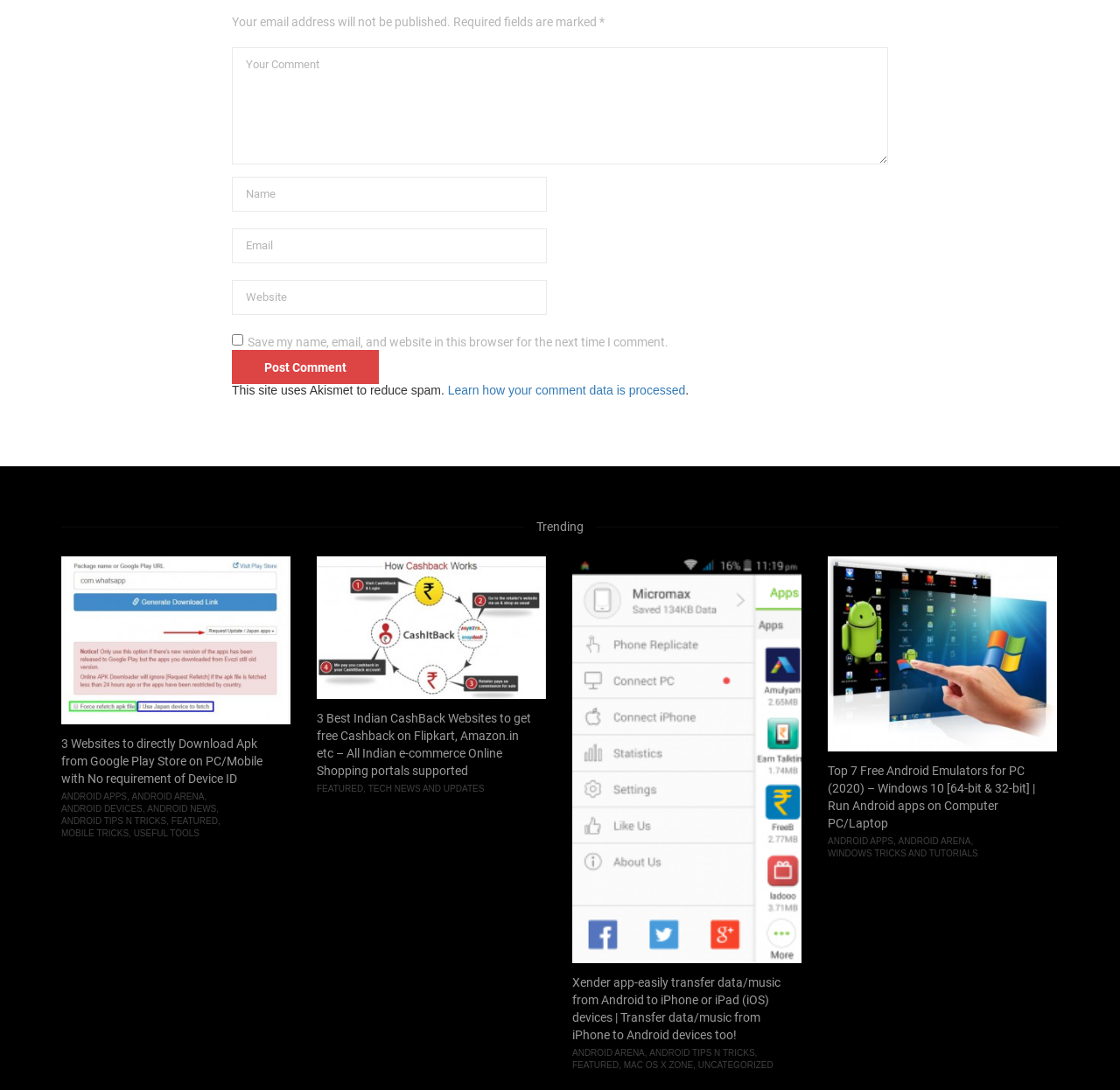Give a one-word or one-phrase response to the question: 
What is the purpose of the 'Post Comment' button?

Submit comment